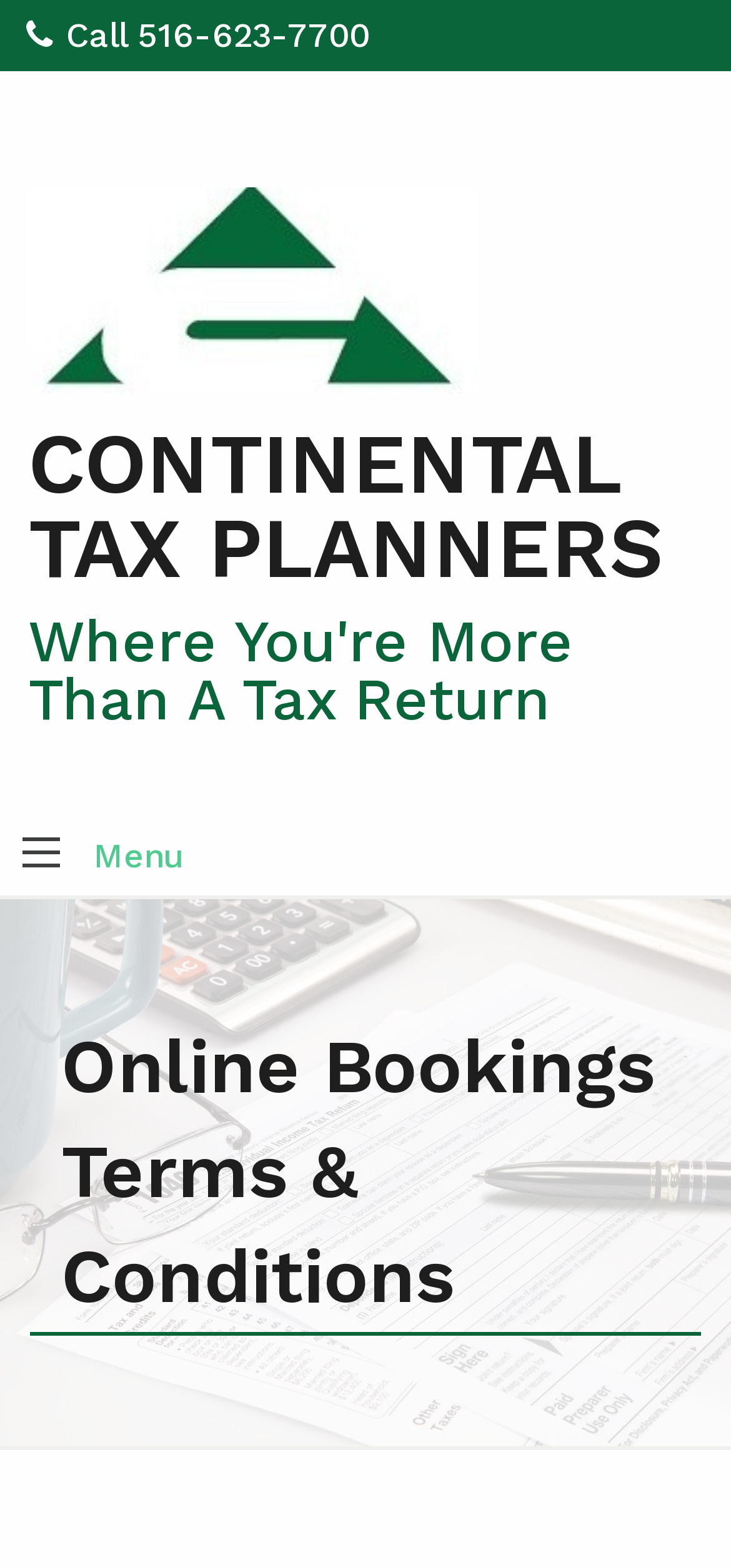Elaborate on the different components and information displayed on the webpage.

The webpage is about Continental Tax Planners, specifically their online bookings terms and conditions. At the top left, there is a phone number link "516-623-7700" with a call icon. Next to it, there is a link to the company's homepage, accompanied by a logo image of Continental Tax Planners. 

Below the logo, there is a heading that reads "CONTINENTAL TAX PLANNERS Where You're More Than A Tax Return", which is divided into two separate headings. 

On the top right, there is a mobile menu icon button and a "Menu" link. 

The main content of the webpage is headed by "Online Bookings Terms & Conditions", which is located near the middle of the page.